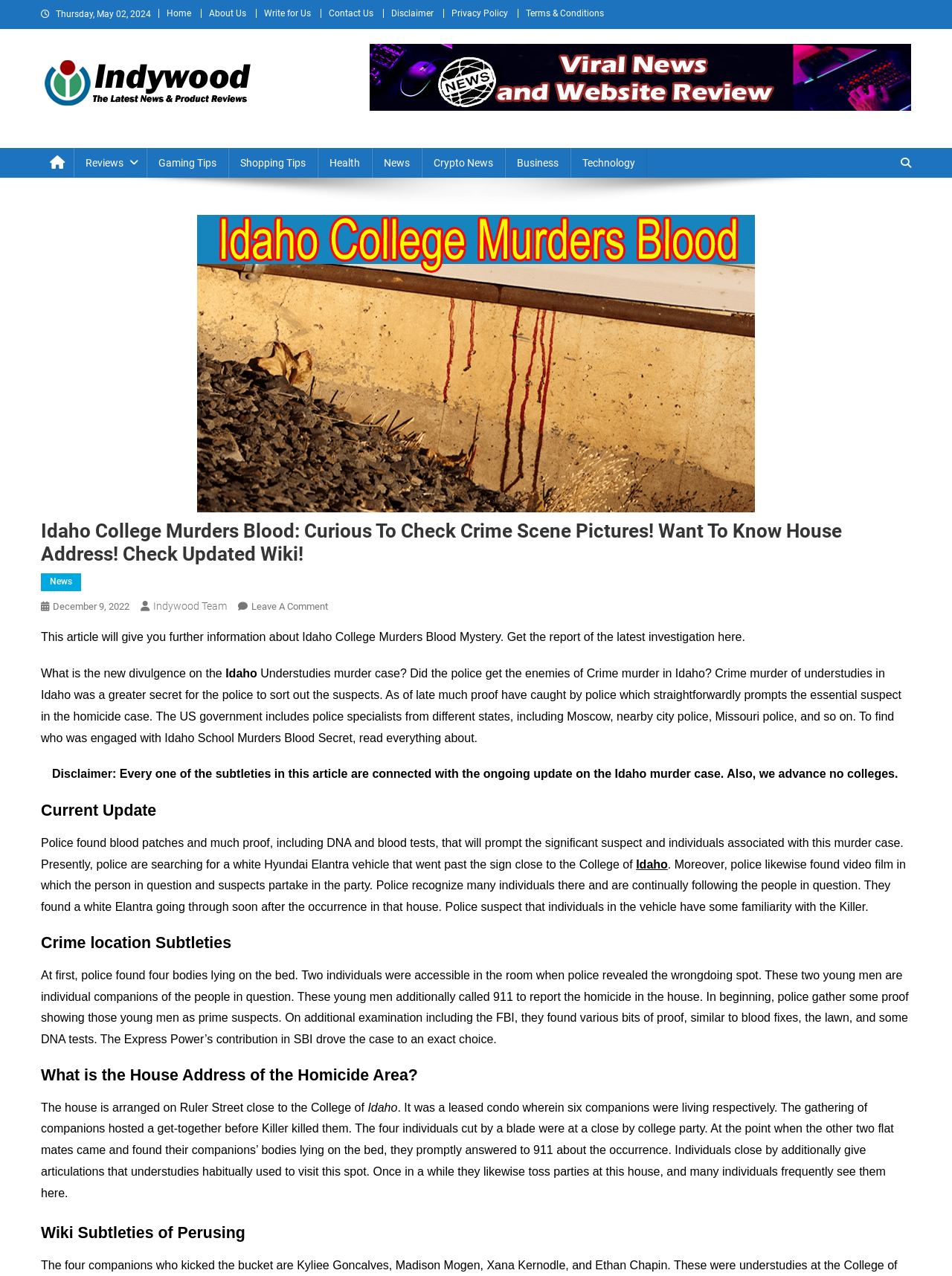What is the name of the website?
Look at the screenshot and give a one-word or phrase answer.

Indywood